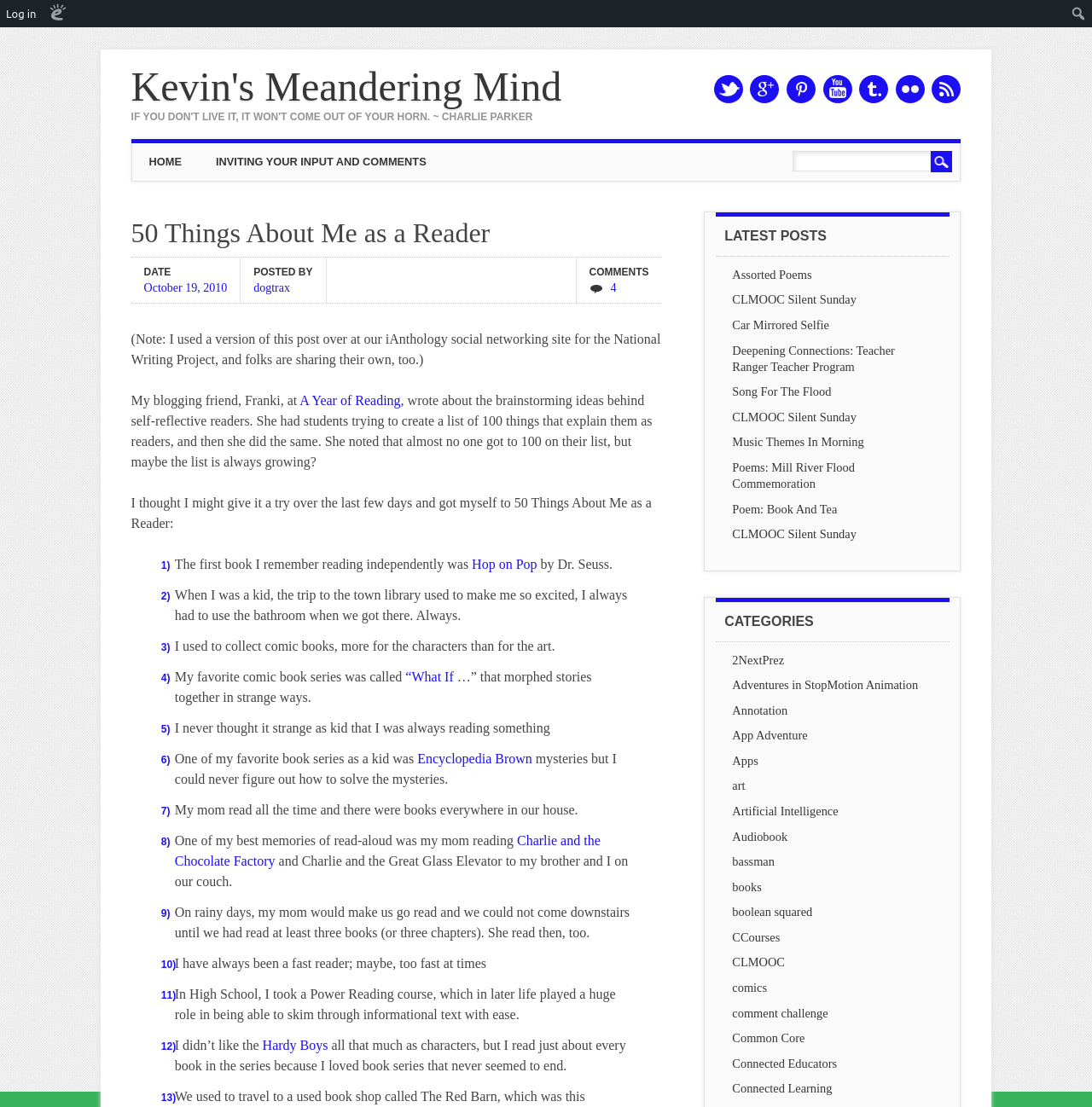Please indicate the bounding box coordinates for the clickable area to complete the following task: "Search for something". The coordinates should be specified as four float numbers between 0 and 1, i.e., [left, top, right, bottom].

[0.726, 0.136, 0.872, 0.155]